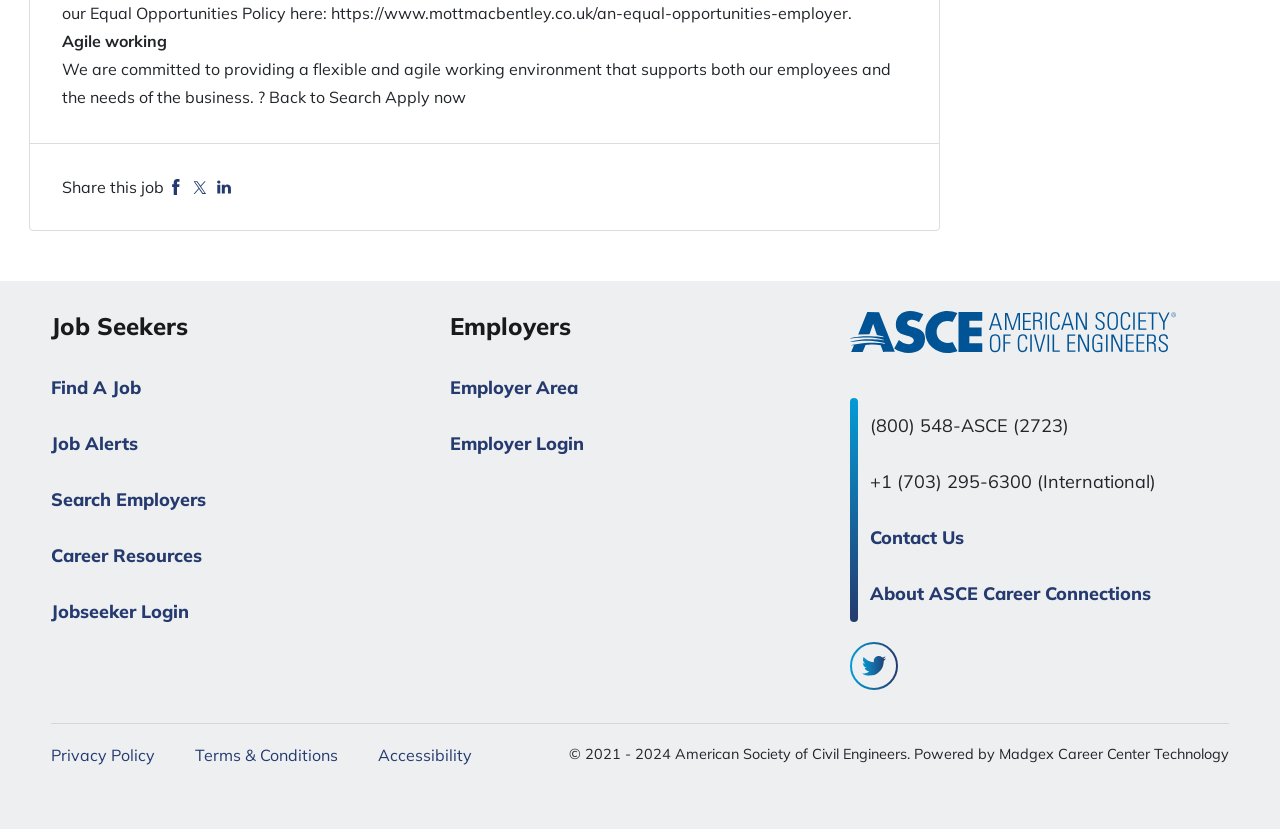Return the bounding box coordinates of the UI element that corresponds to this description: "Accessibility". The coordinates must be given as four float numbers in the range of 0 and 1, [left, top, right, bottom].

[0.295, 0.898, 0.369, 0.923]